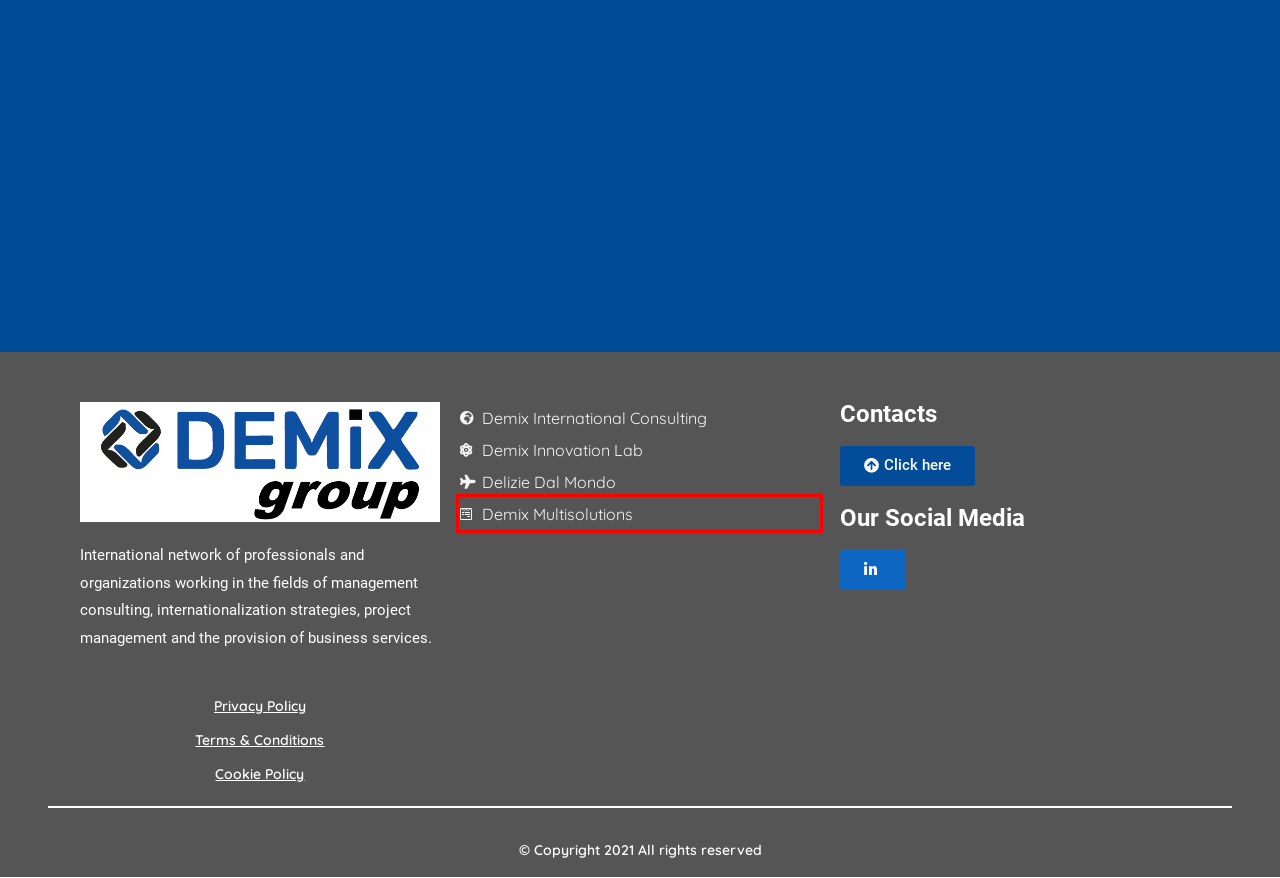You are given a screenshot of a webpage with a red rectangle bounding box around an element. Choose the best webpage description that matches the page after clicking the element in the bounding box. Here are the candidates:
A. Privacy Policy - Demix Group
B. MultiSolutions – Back Office Milano
C. Business Incubator and Accelerator - Demix InnoLab
D. THE GROUP - Demix Group
E. Terms & Conditions - Demix Group
F. BUSINESS COACHING - Demix Group
G. Home - Espanol - Demix International Consulting
H. Homepage - English - Demix Group

B